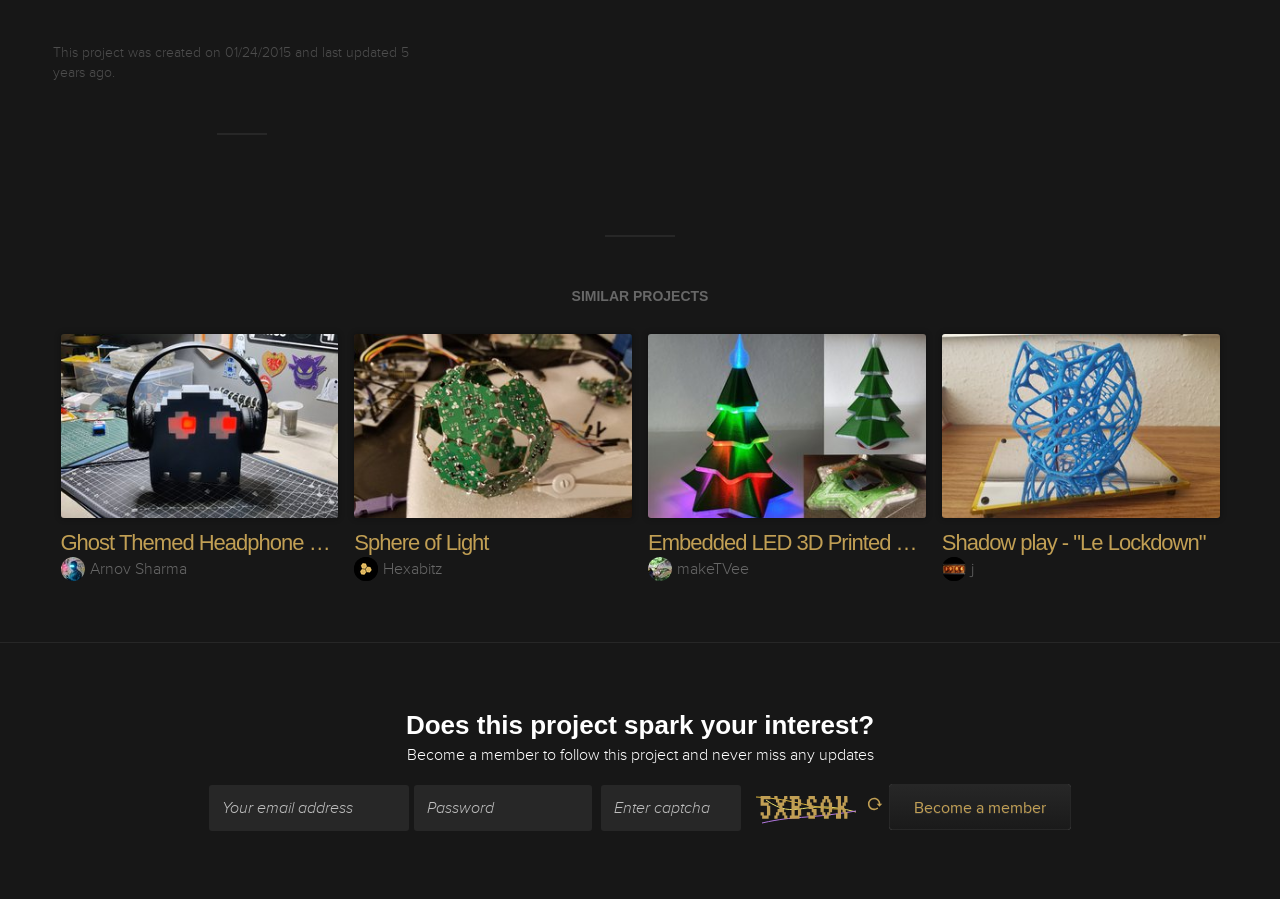What is the theme of the first project?
Using the image as a reference, answer the question in detail.

I read the description of the first project, which says 'Remember Ghost from PACMAN? This headphone stand is themed after him.', and understood that the theme of the project is PACMAN.